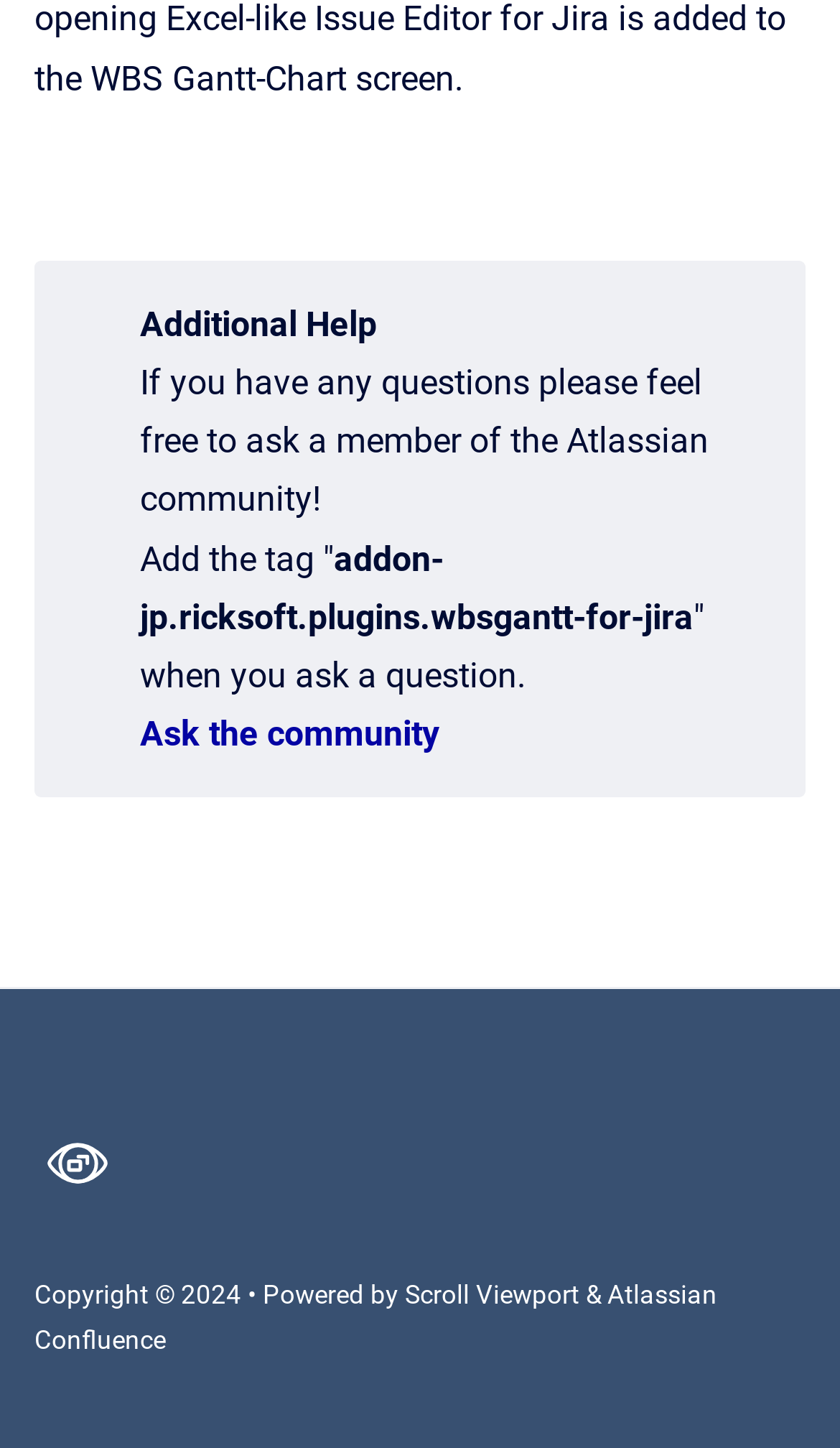Use a single word or phrase to answer the question:
What is the name of the platform that powers the webpage?

Atlassian Confluence